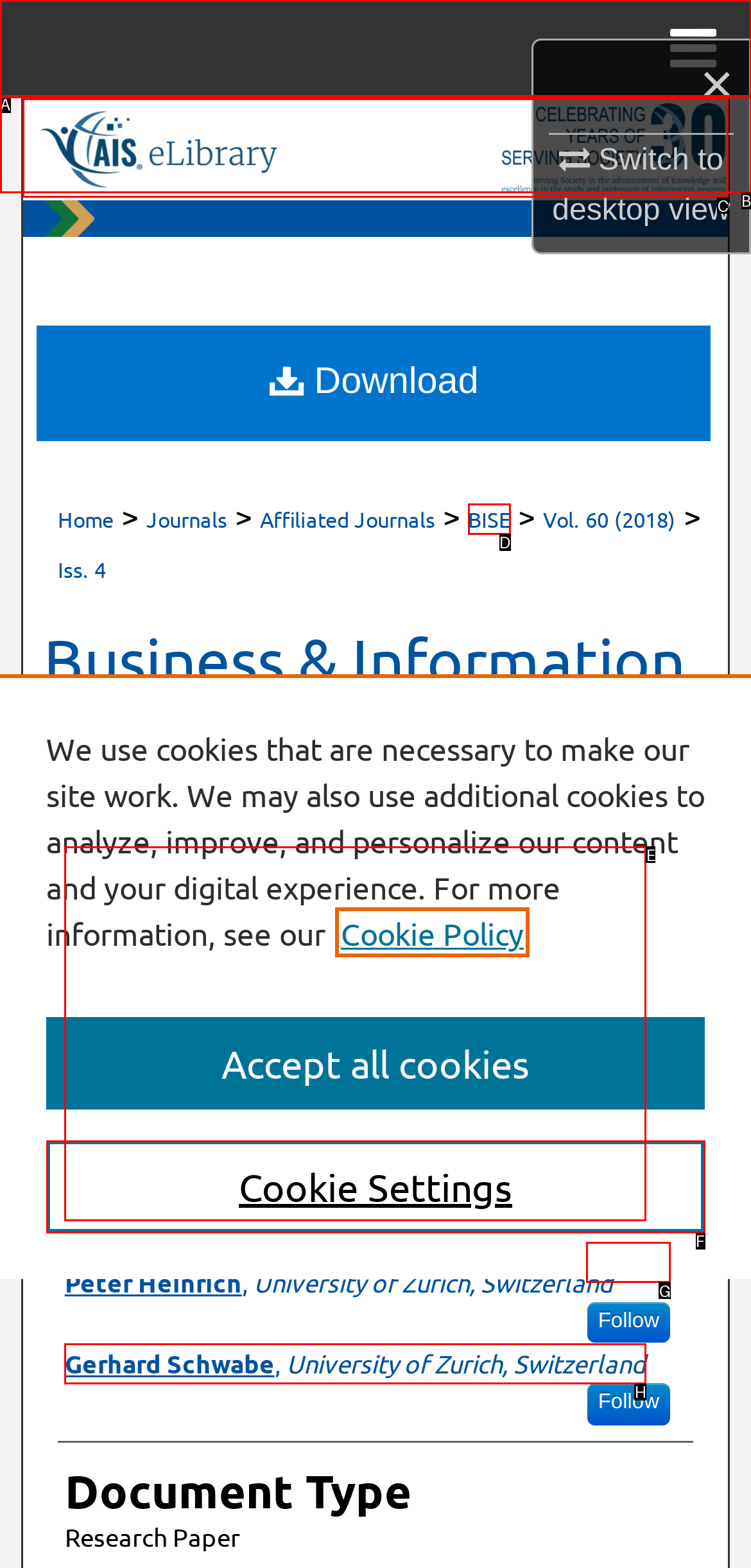Select the letter of the UI element you need to click on to fulfill this task: Follow Peter Heinrich. Write down the letter only.

G